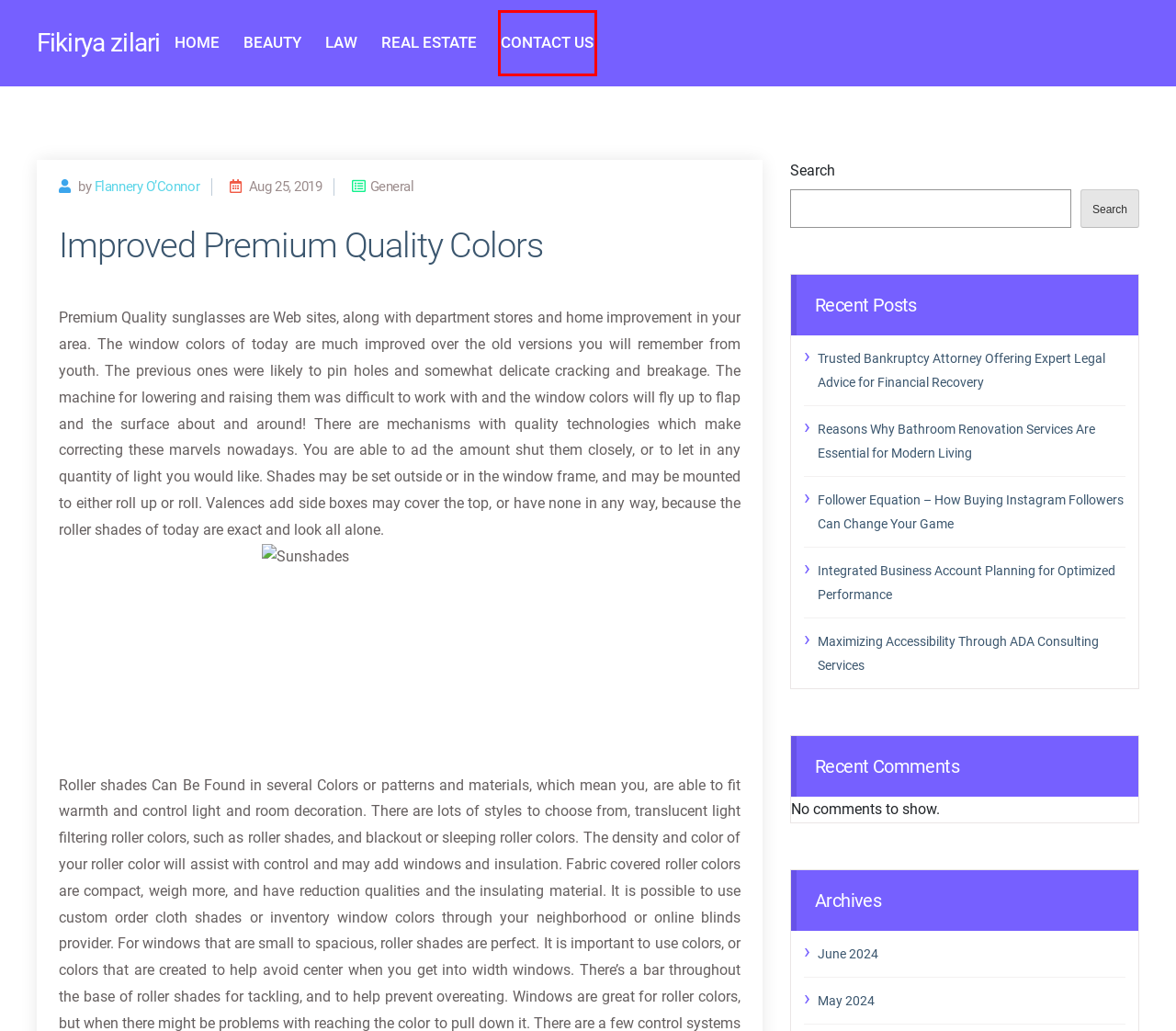Examine the screenshot of a webpage with a red bounding box around an element. Then, select the webpage description that best represents the new page after clicking the highlighted element. Here are the descriptions:
A. Reasons Why Bathroom Renovation Services Are Essential for Modern Living – Fikirya zilari
B. Contact Us – Fikirya zilari
C. Car Shades | Custom Fit Car Window Shades | Snap Shades
D. June 2024 – Fikirya zilari
E. January 2024 – Fikirya zilari
F. October 2023 – Fikirya zilari
G. April 2023 – Fikirya zilari
H. May 2023 – Fikirya zilari

B